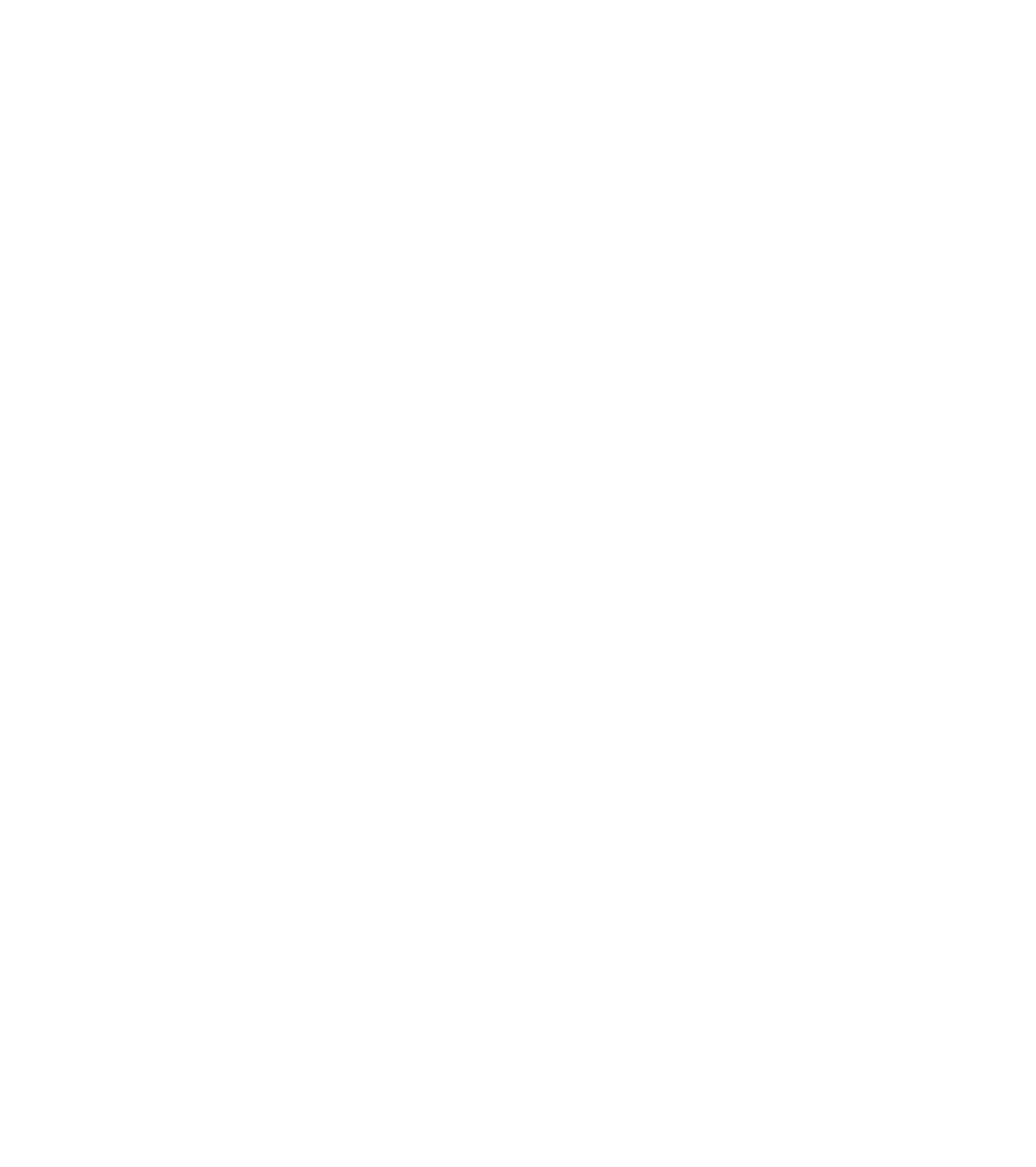What is the address of the location?
Answer the question with a single word or phrase, referring to the image.

1039 Hwy 41, Station 41 Mt. Pleasant, SC 29466